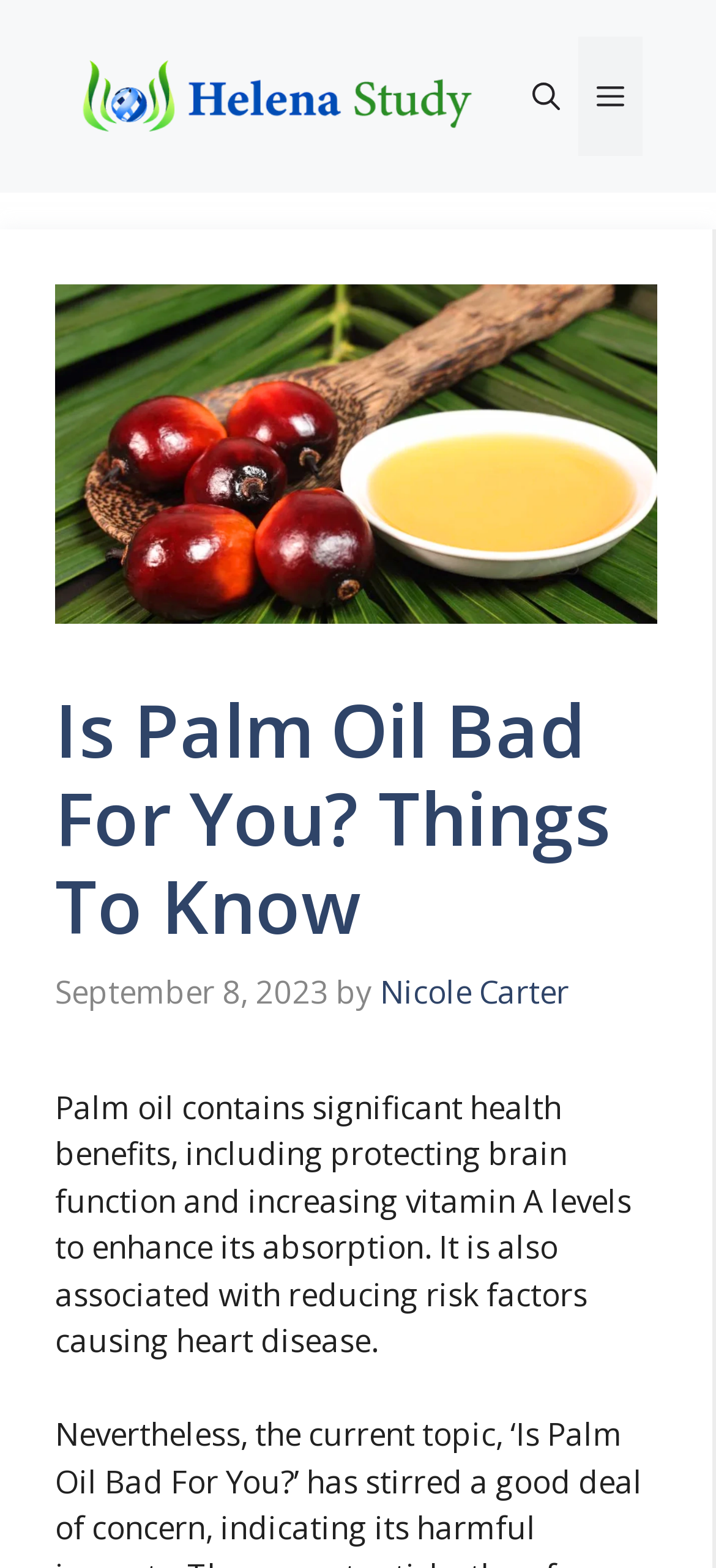Using the details from the image, please elaborate on the following question: What is the topic of the article?

I determined the topic of the article by reading the heading element, which says 'Is Palm Oil Bad For You? Things To Know', and also by looking at the static text element that summarizes the article, which mentions palm oil and its health benefits.